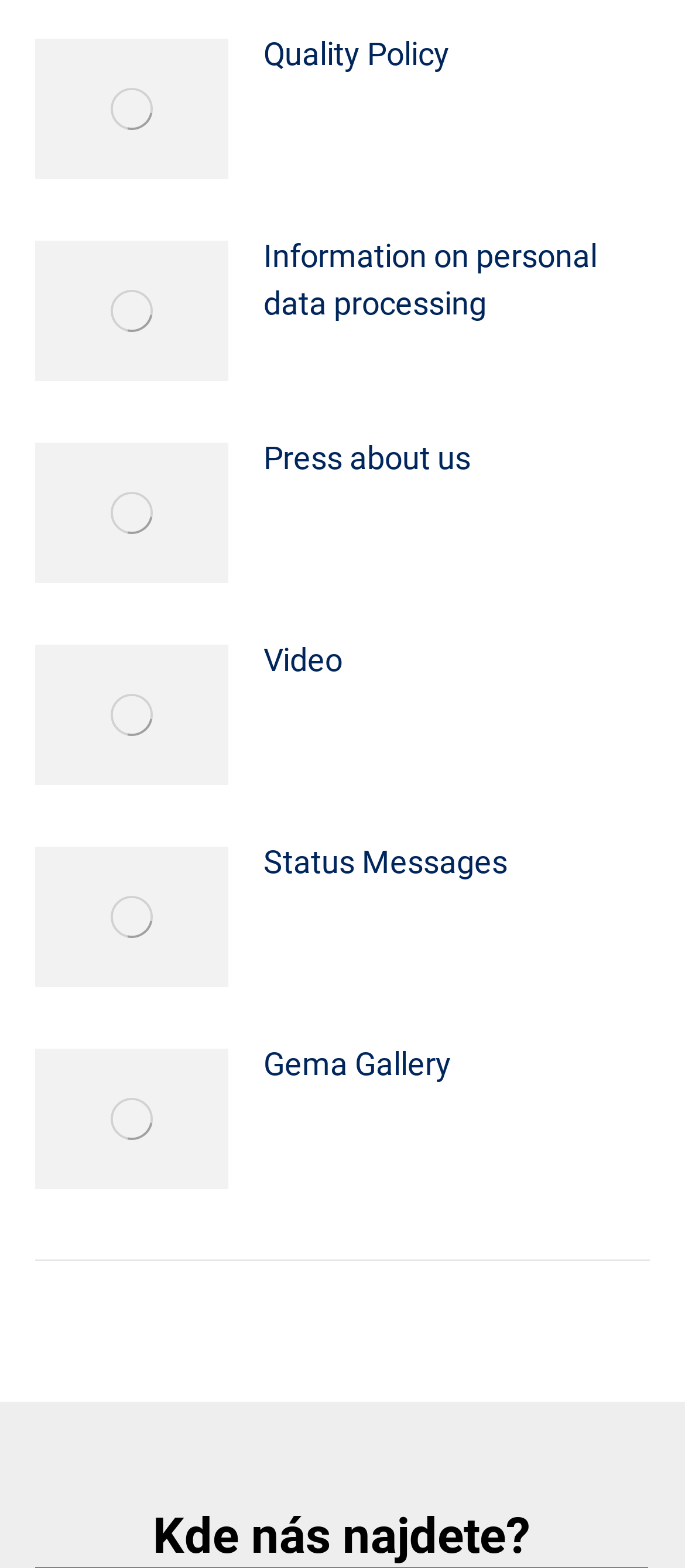Respond to the following question using a concise word or phrase: 
What is the topic of the third article?

Press about us